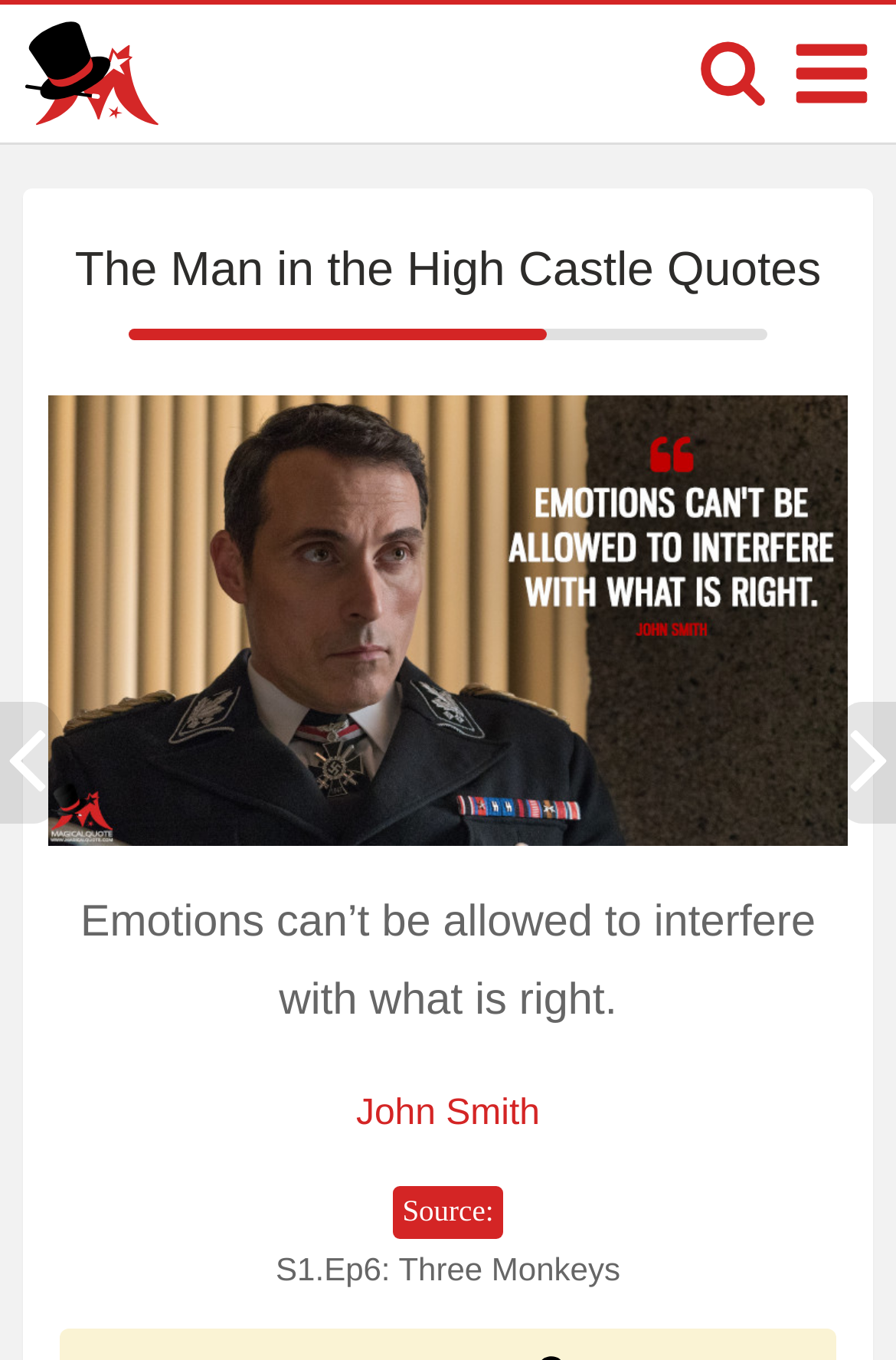Can you identify and provide the main heading of the webpage?

The Man in the High Castle Quotes